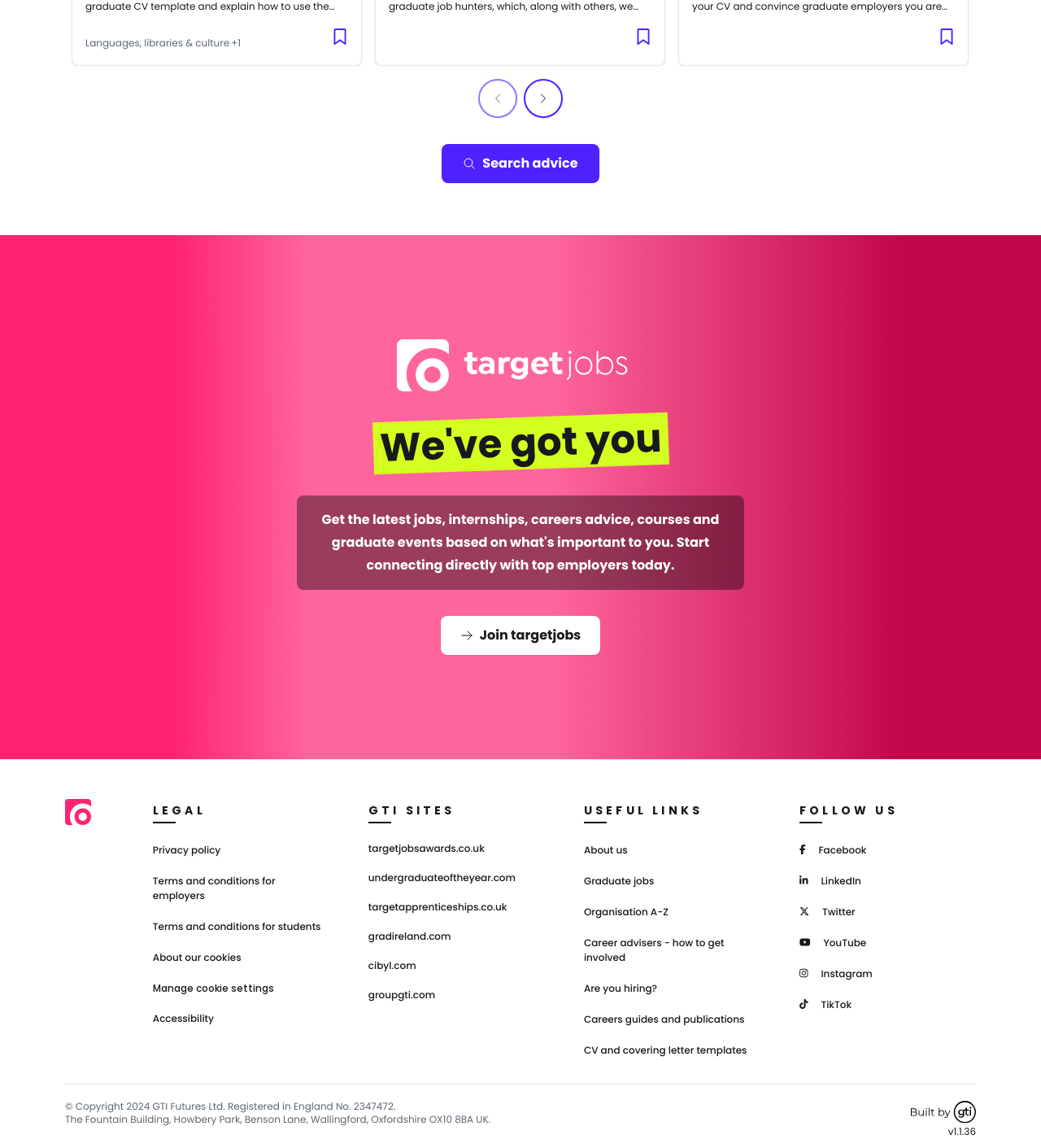Use a single word or phrase to respond to the question:
What is the text on the top-left corner of the webpage?

We've got you